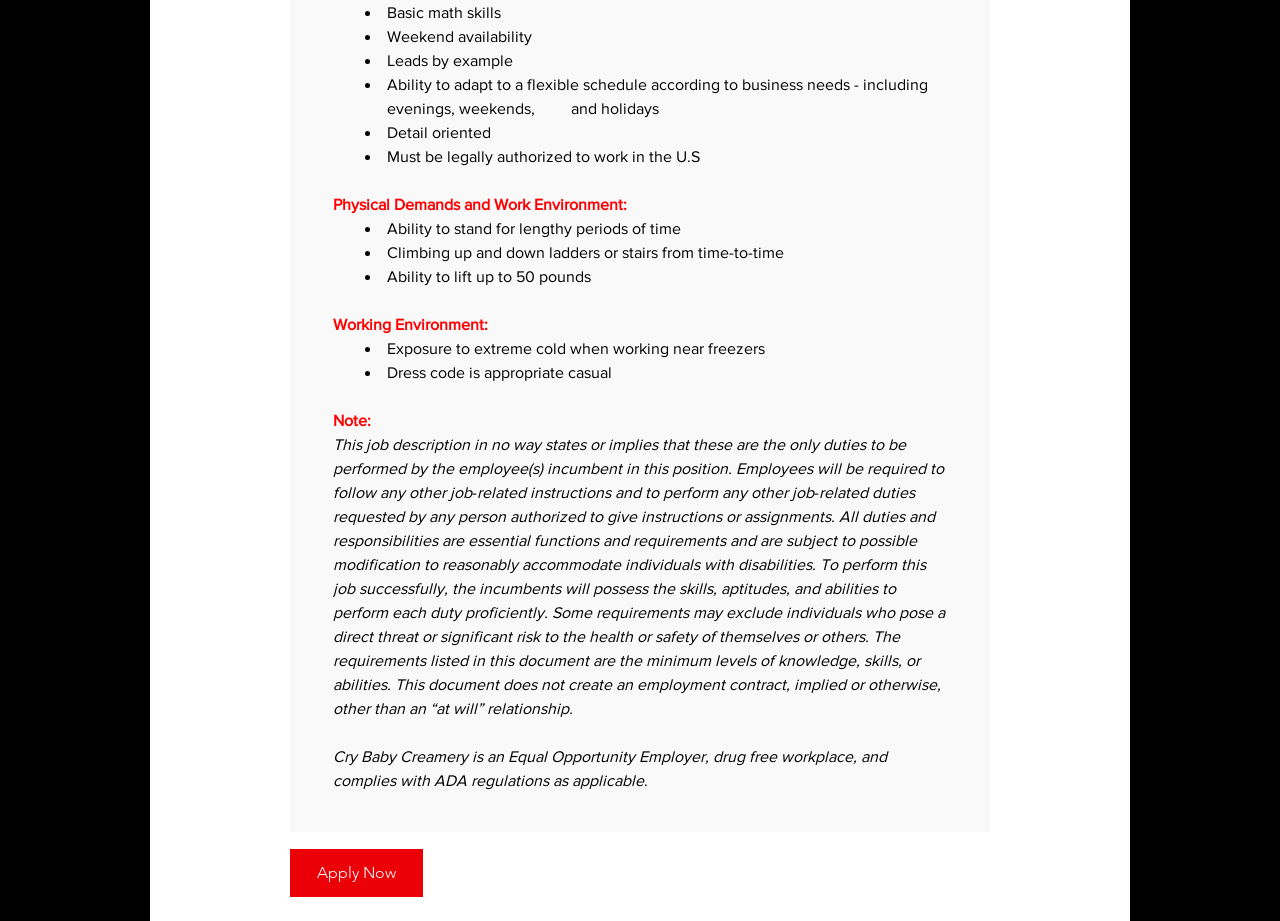What are the basic math skills required?
Provide a well-explained and detailed answer to the question.

The webpage lists 'Basic math skills' as one of the requirements, indicating that the job demands a certain level of mathematical proficiency.